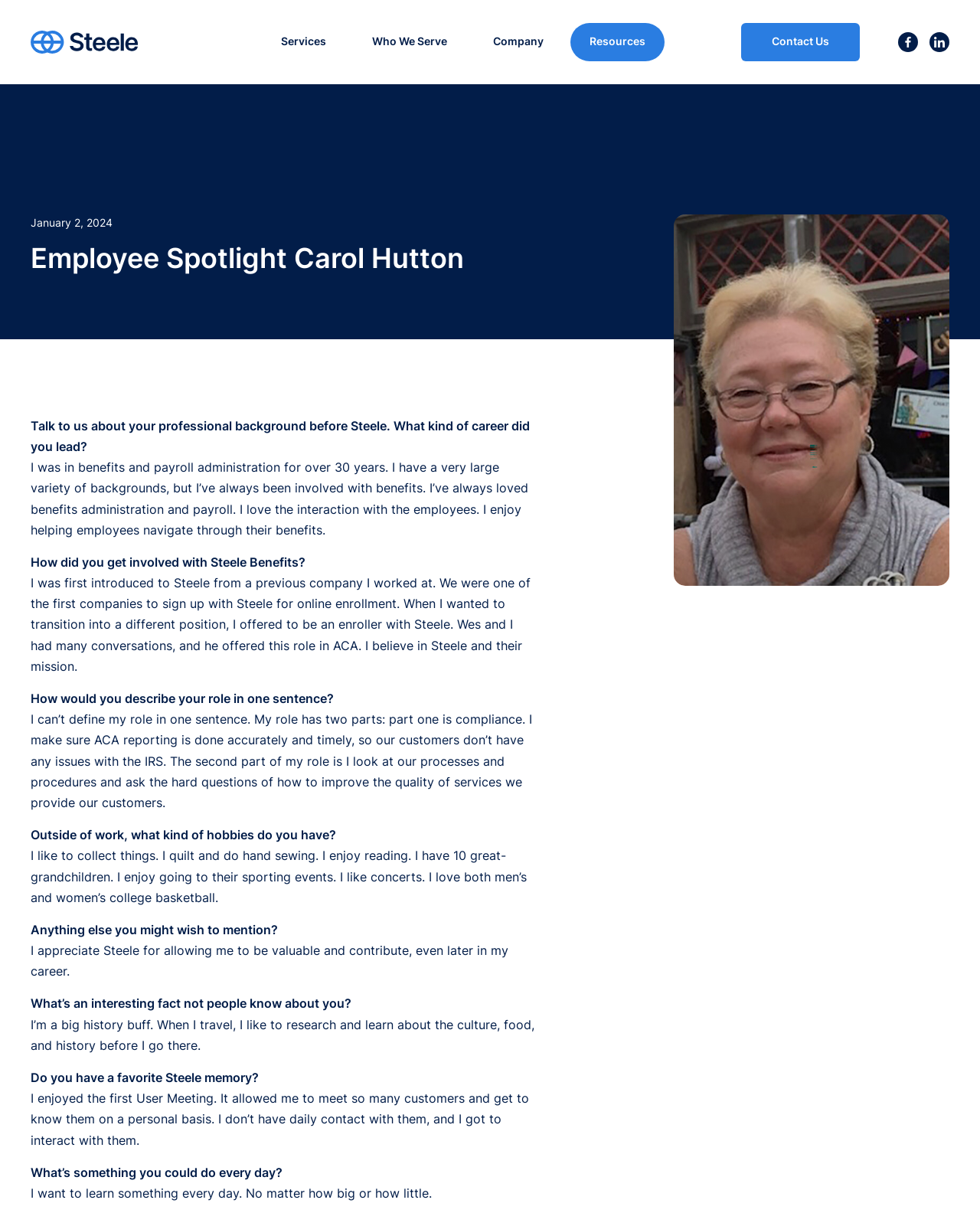Please identify the primary heading of the webpage and give its text content.

Employee Spotlight Carol Hutton